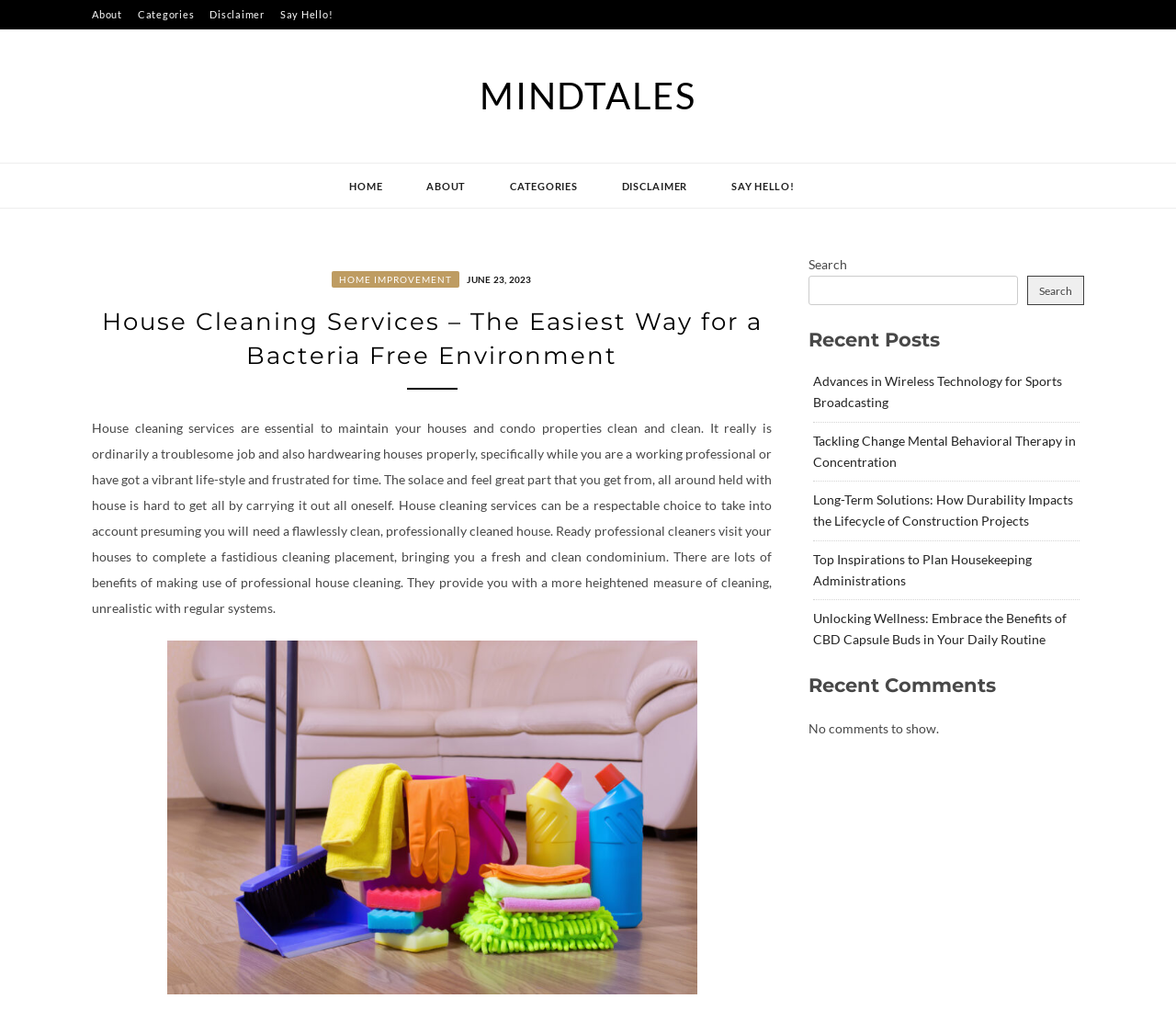What is the current state of the comments section?
Answer the question with a single word or phrase derived from the image.

No comments